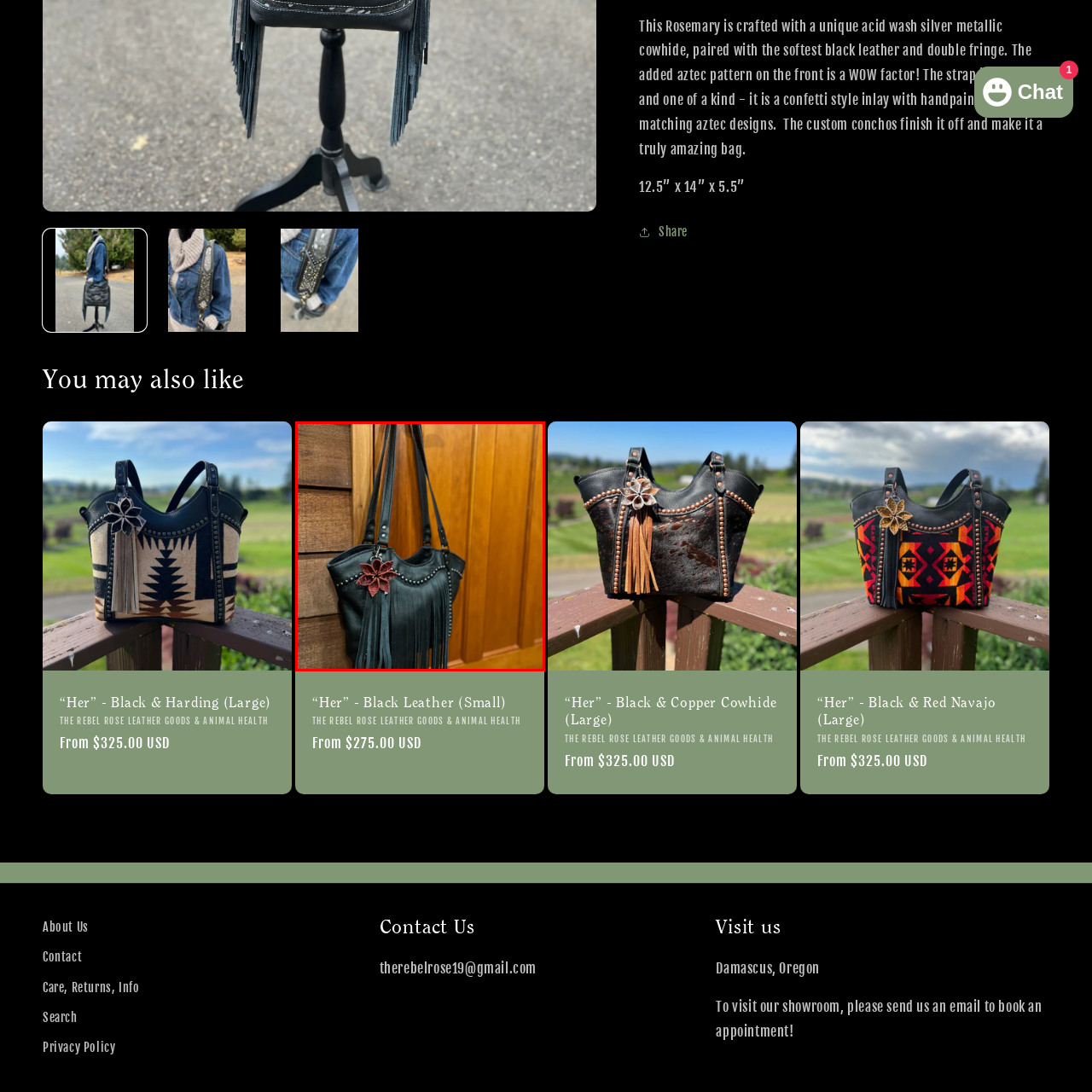What is the purpose of the fringe detailing?
Please examine the image within the red bounding box and provide your answer using just one word or phrase.

To enhance chic design